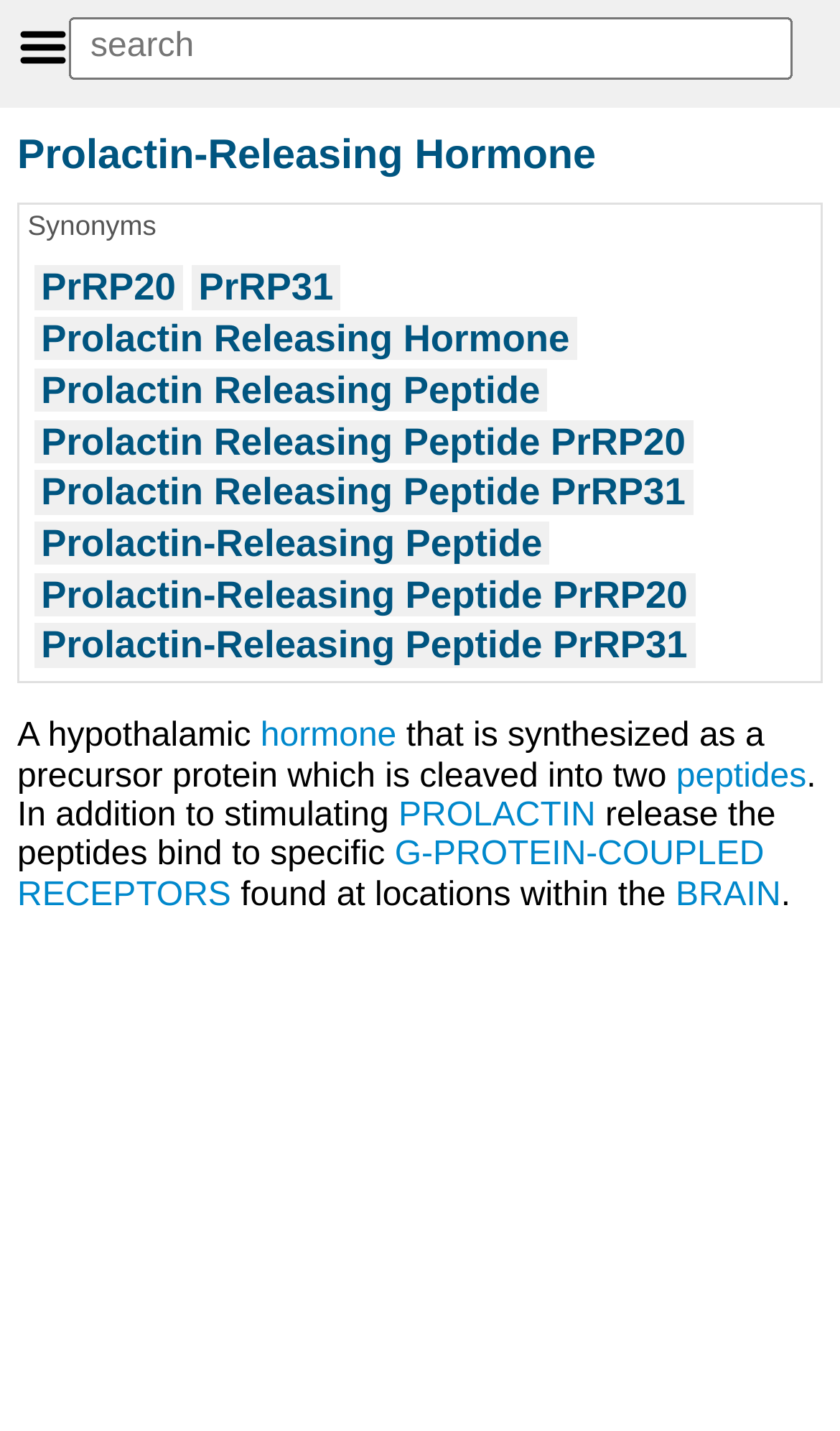Reply to the question with a single word or phrase:
What is the purpose of the headings on the webpage?

List synonyms